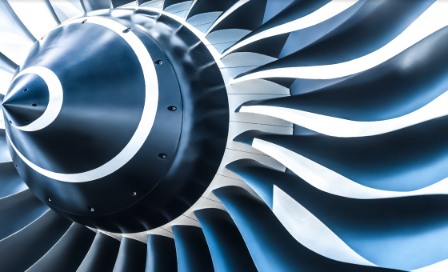What is the color scheme of the turbine blades?
Please provide a single word or phrase in response based on the screenshot.

deep blue and white